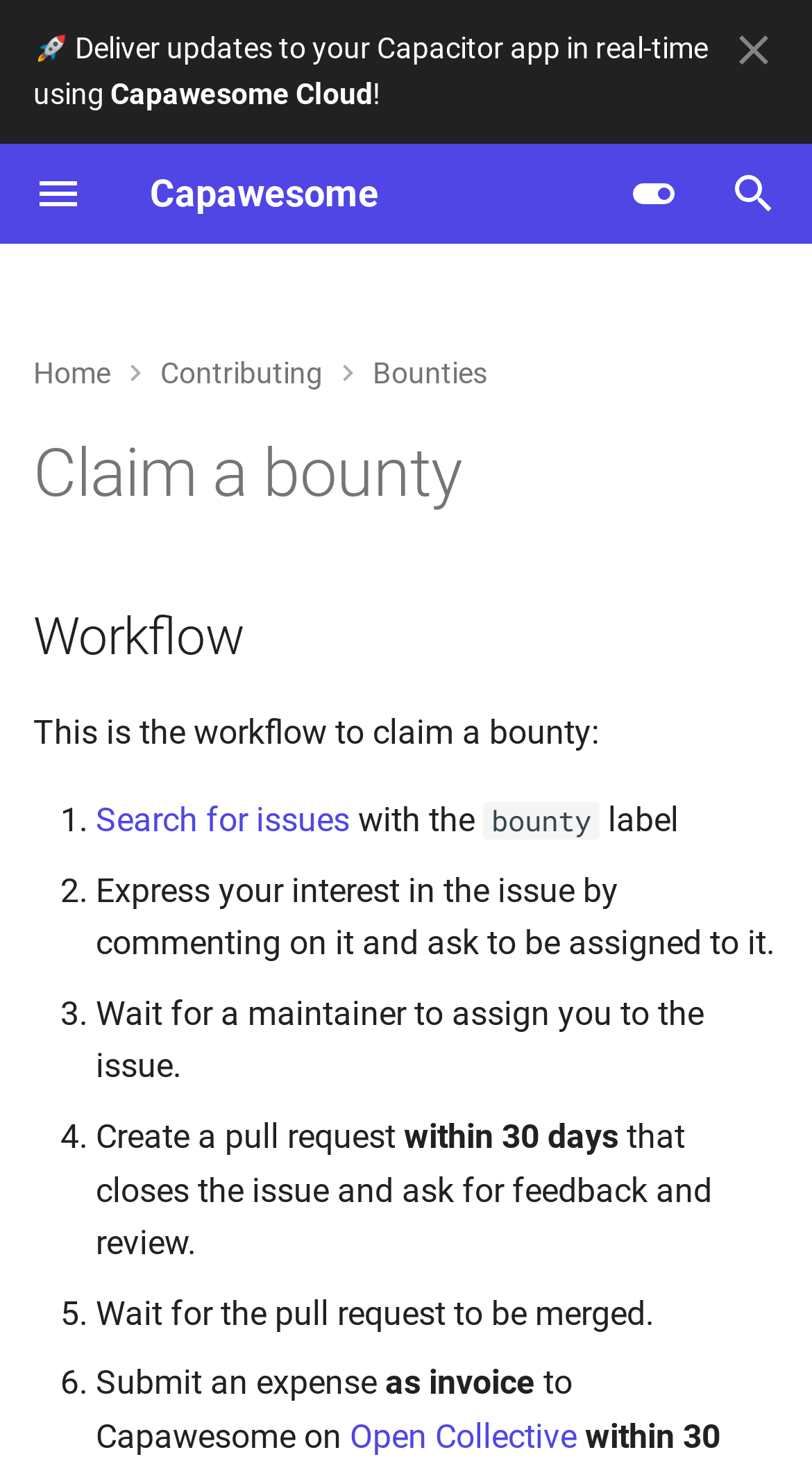Determine the bounding box coordinates of the clickable region to execute the instruction: "Switch to dark mode". The coordinates should be four float numbers between 0 and 1, denoted as [left, top, right, bottom].

[0.754, 0.103, 0.856, 0.159]